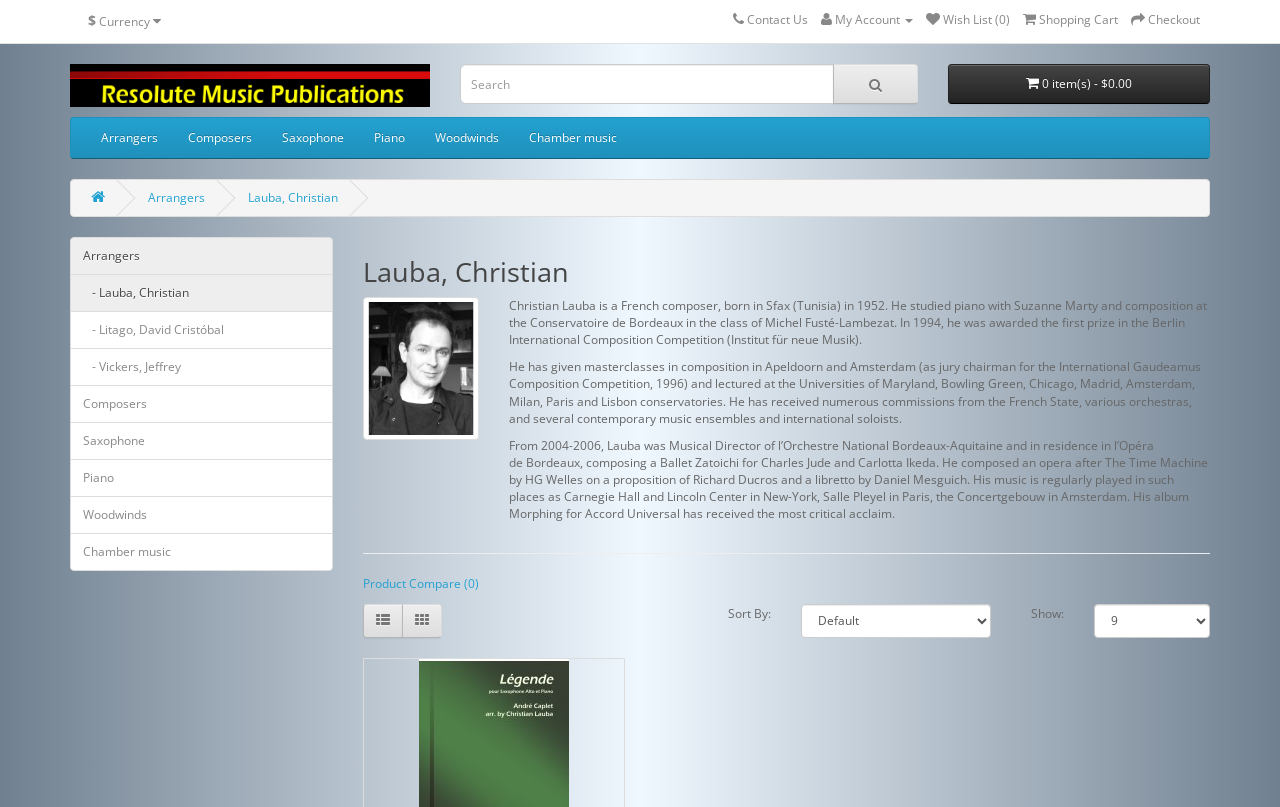Provide an in-depth description of the elements and layout of the webpage.

This webpage is about Christian Lauba, a French composer. At the top, there is a navigation bar with several links, including "Contact Us", "My Account", "Wish List", "Shopping Cart", and "Checkout". Below the navigation bar, there is a logo of "Resolute Music Publications, LLC" with a search box and a search button next to it. 

On the left side, there are several links categorized by type, including "Arrangers", "Composers", "Saxophone", "Piano", "Woodwinds", and "Chamber music". 

In the main content area, there is a heading "Lauba, Christian" followed by a photo of Christian Lauba. Below the photo, there are three paragraphs of text describing Christian Lauba's biography, including his education, awards, and career as a composer. 

Below the biography, there is a separator line, followed by a link "Product Compare (0)" and two buttons. There are also two dropdown menus, one for sorting and one for showing the number of items.